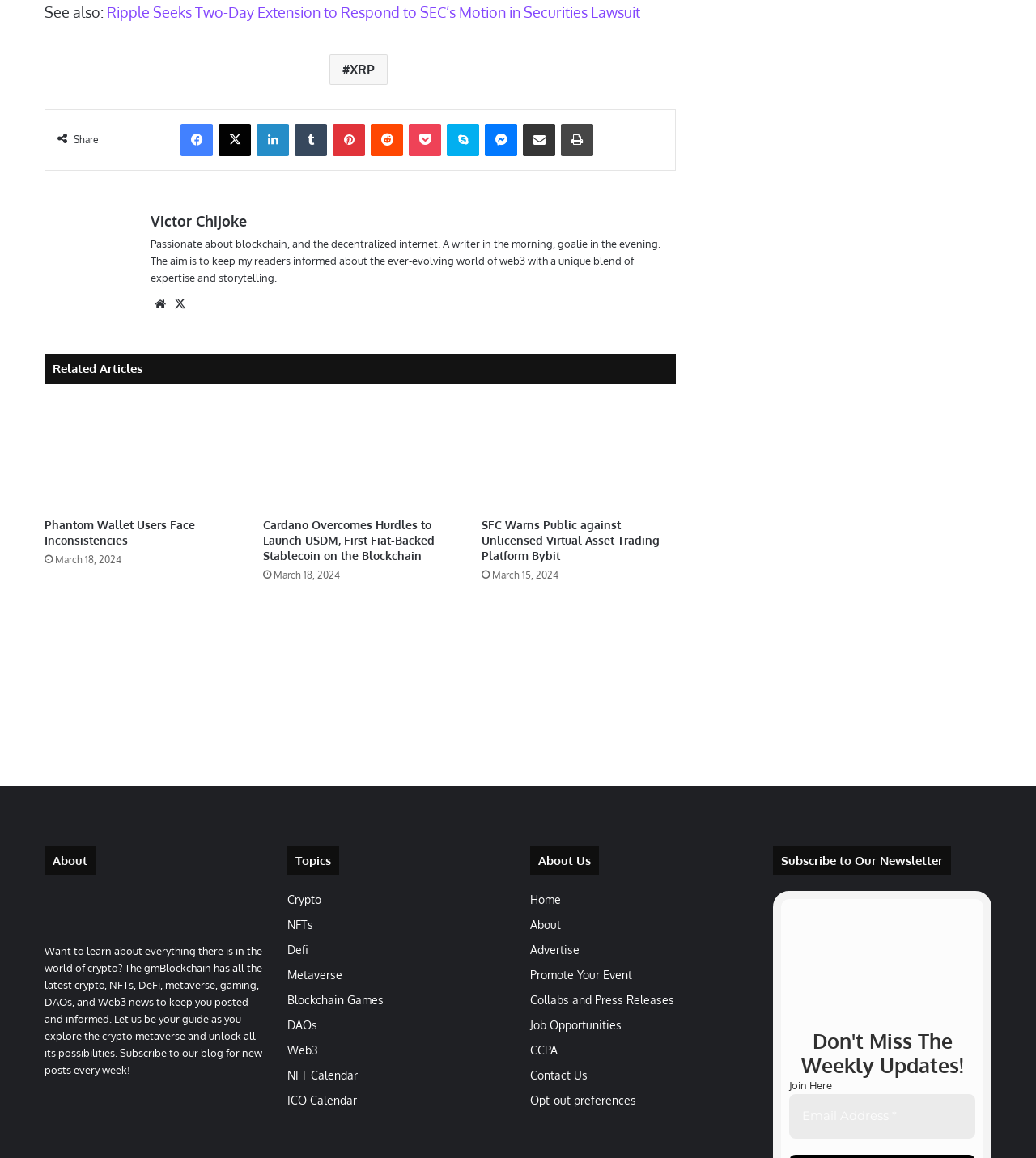Answer the question in one word or a short phrase:
What is the topic of the article?

Blockchain